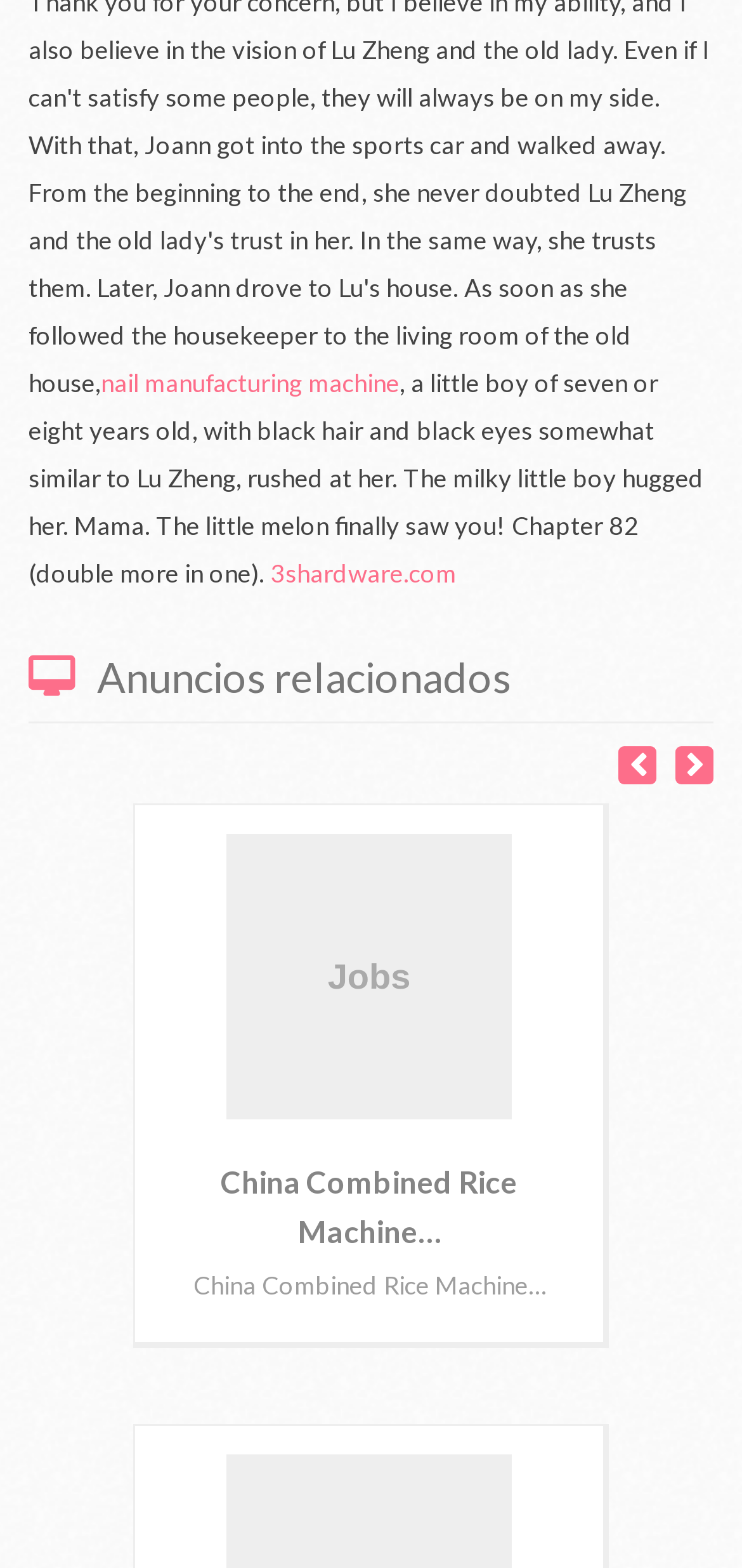Locate the bounding box coordinates of the UI element described by: "China Combined Rice Machine…". Provide the coordinates as four float numbers between 0 and 1, formatted as [left, top, right, bottom].

[0.297, 0.741, 0.697, 0.796]